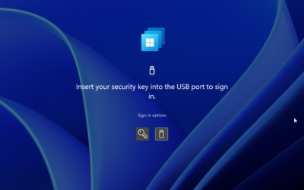What is the purpose of the security key?
Please ensure your answer is as detailed and informative as possible.

The instruction 'Insert your security key into the USB port to sign in' implies that the security key is used for user authentication, specifically to sign in to the system.